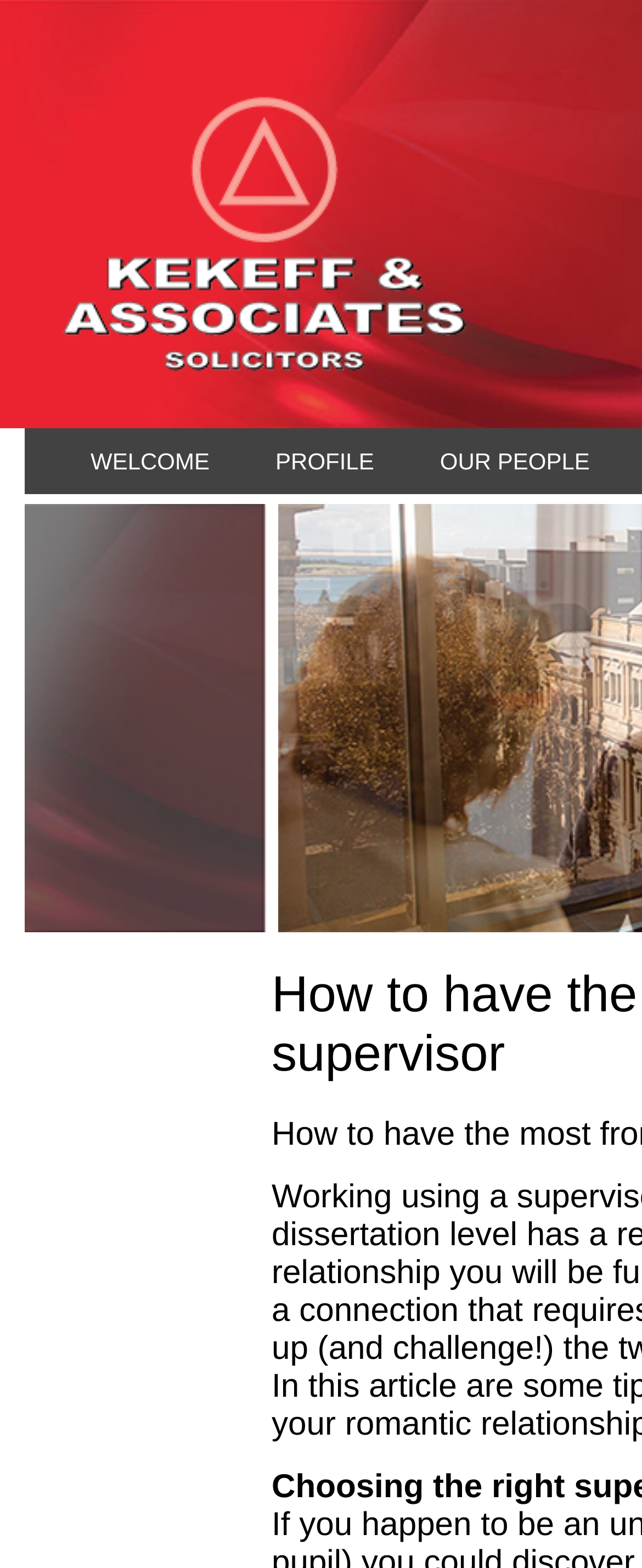For the element described, predict the bounding box coordinates as (top-left x, top-left y, bottom-right x, bottom-right y). All values should be between 0 and 1. Element description: Our People

[0.634, 0.273, 0.97, 0.315]